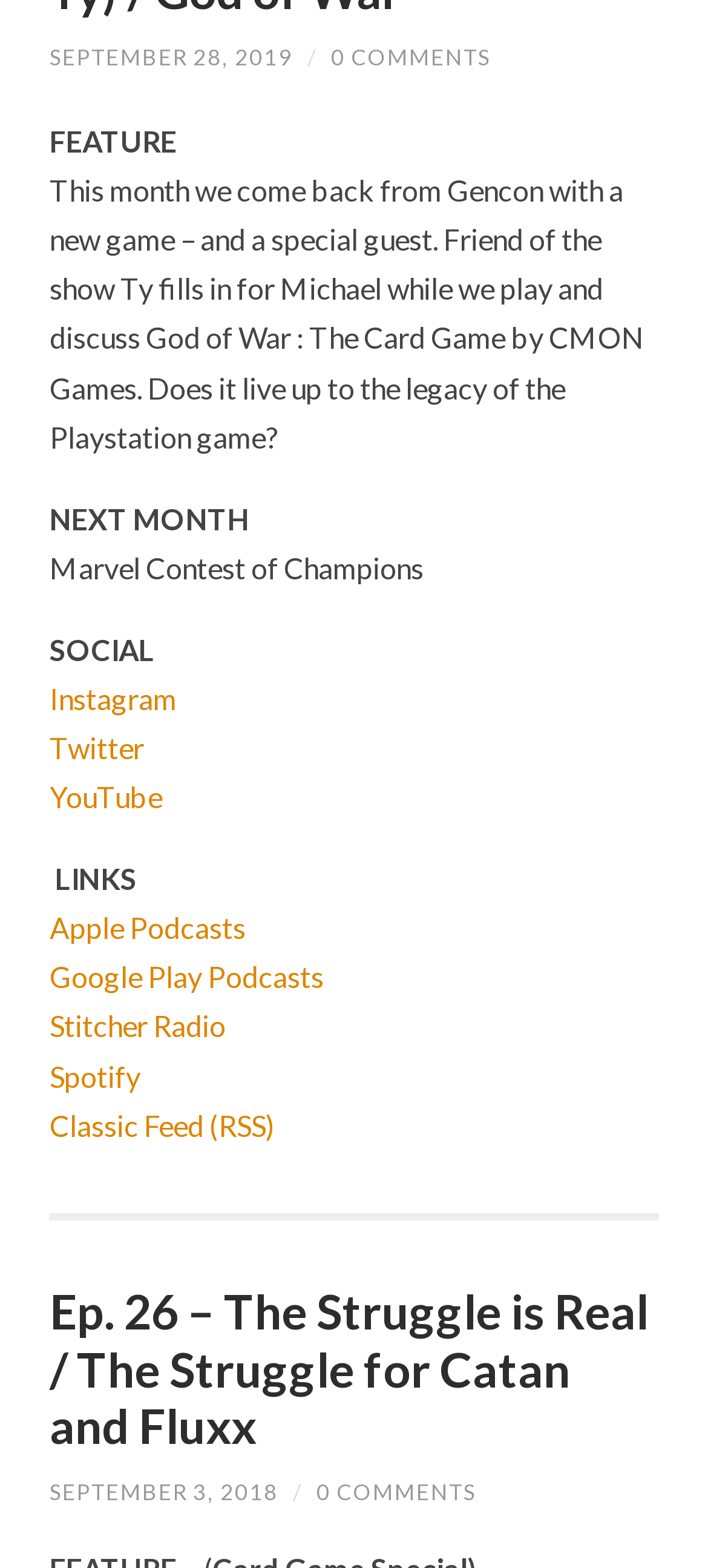Find the bounding box of the element with the following description: "Classic Feed (RSS)". The coordinates must be four float numbers between 0 and 1, formatted as [left, top, right, bottom].

[0.07, 0.706, 0.388, 0.728]